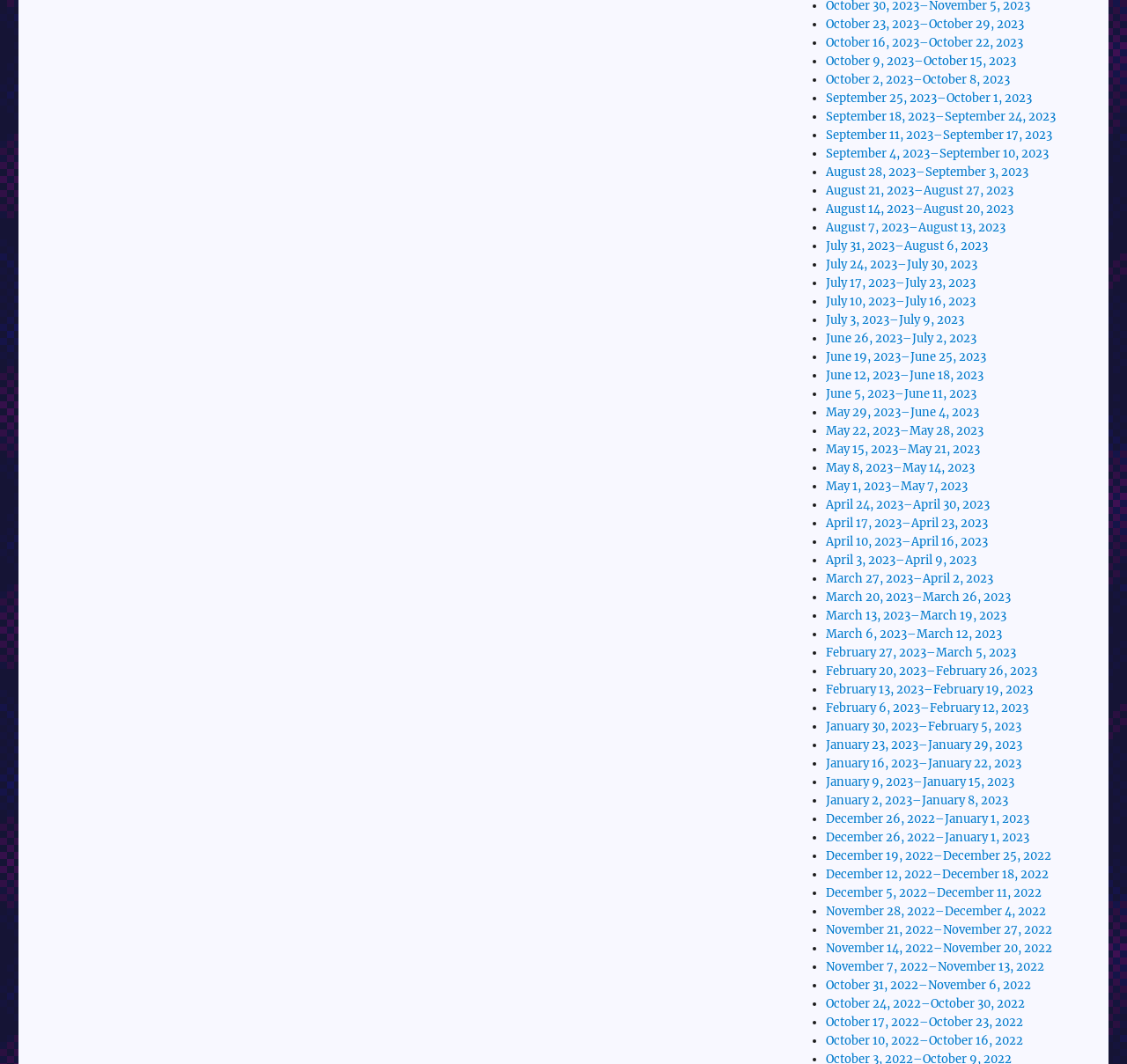Please find the bounding box coordinates of the element that needs to be clicked to perform the following instruction: "View September 25, 2023–October 1, 2023". The bounding box coordinates should be four float numbers between 0 and 1, represented as [left, top, right, bottom].

[0.733, 0.085, 0.915, 0.099]